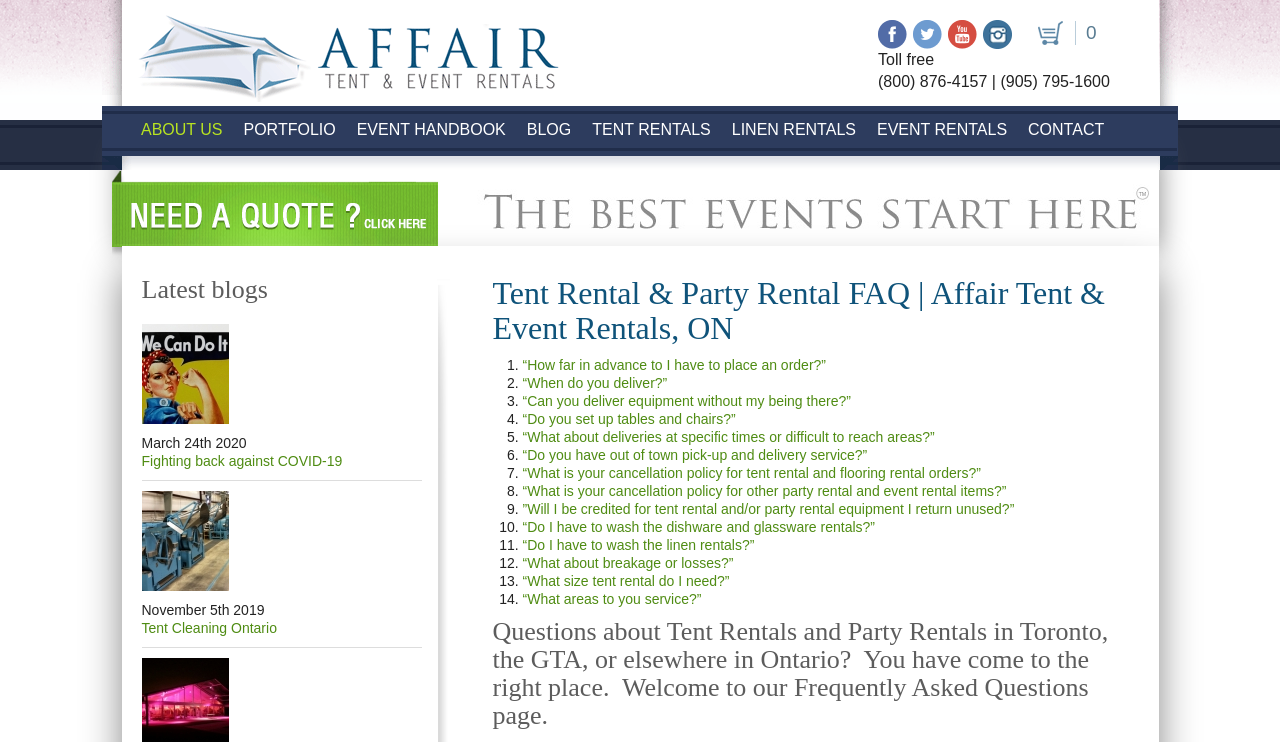Please identify the bounding box coordinates of where to click in order to follow the instruction: "Click the Facebook link".

[0.686, 0.027, 0.709, 0.066]